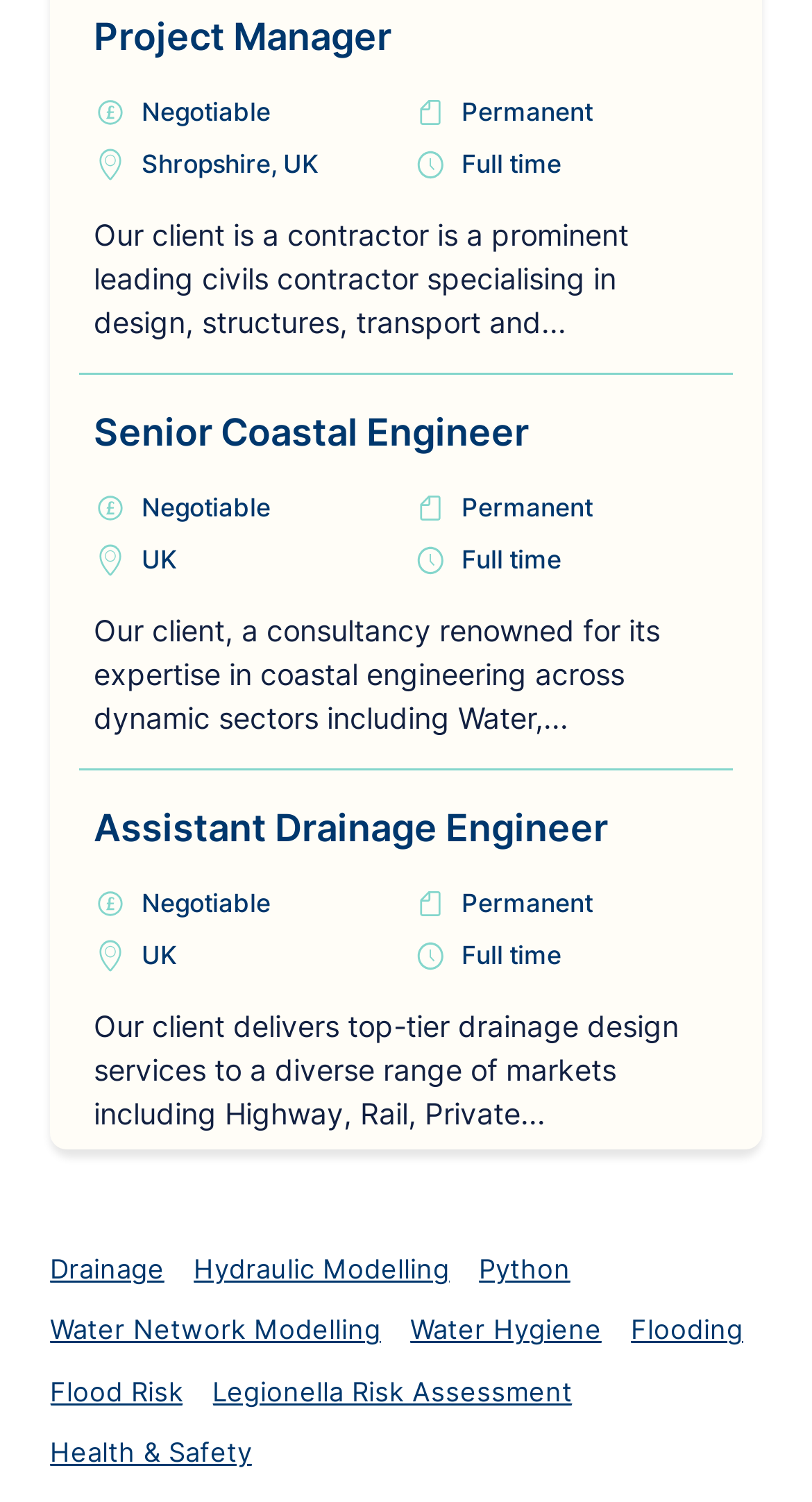Kindly determine the bounding box coordinates of the area that needs to be clicked to fulfill this instruction: "Check Flood Risk".

[0.062, 0.915, 0.226, 0.939]